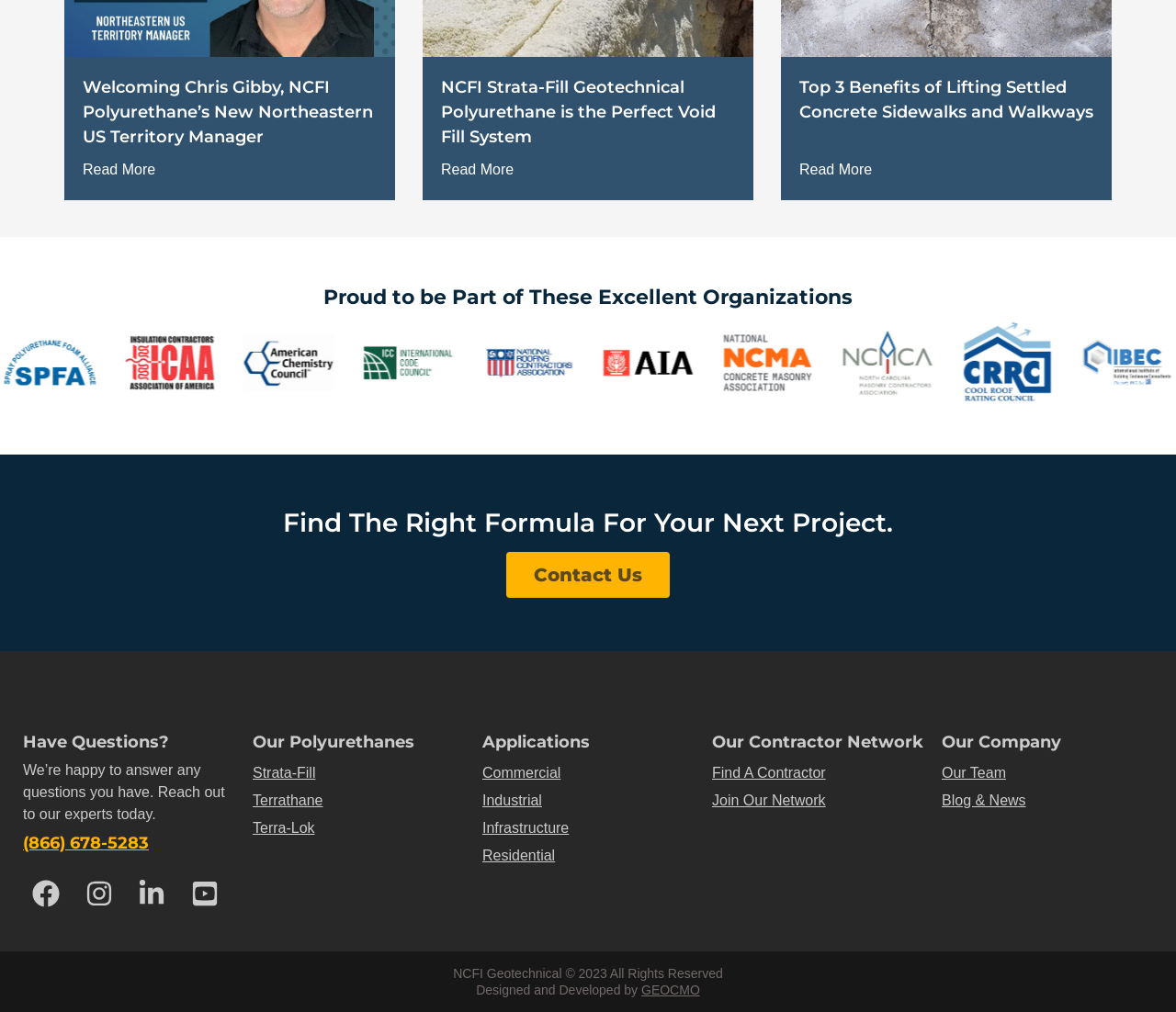What is the name of the company that designed and developed the webpage?
Analyze the screenshot and provide a detailed answer to the question.

The answer can be found at the bottom of the webpage where it says 'Designed and Developed by GEOCMO'.